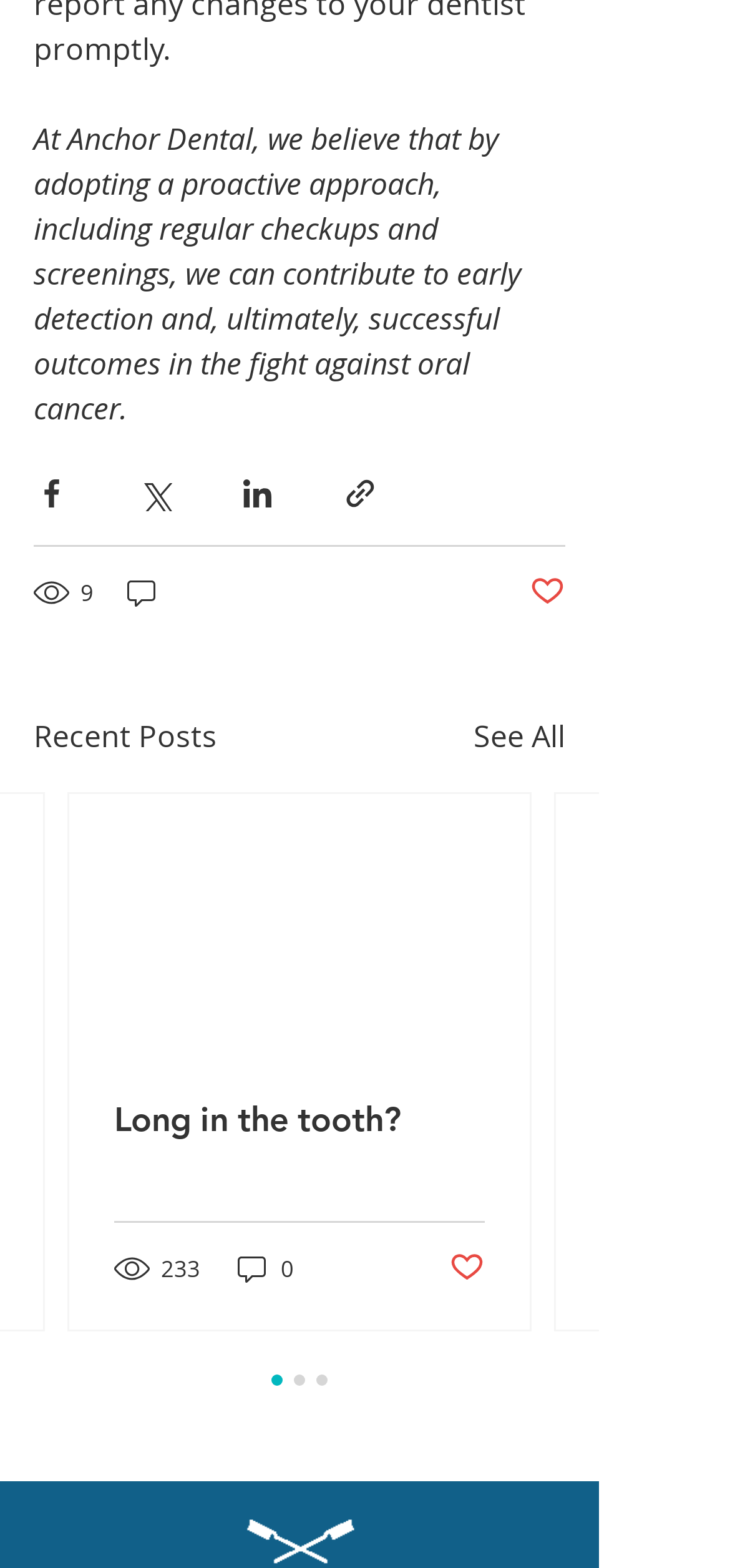Please locate the bounding box coordinates of the element that needs to be clicked to achieve the following instruction: "Share via Twitter". The coordinates should be four float numbers between 0 and 1, i.e., [left, top, right, bottom].

[0.187, 0.303, 0.236, 0.326]